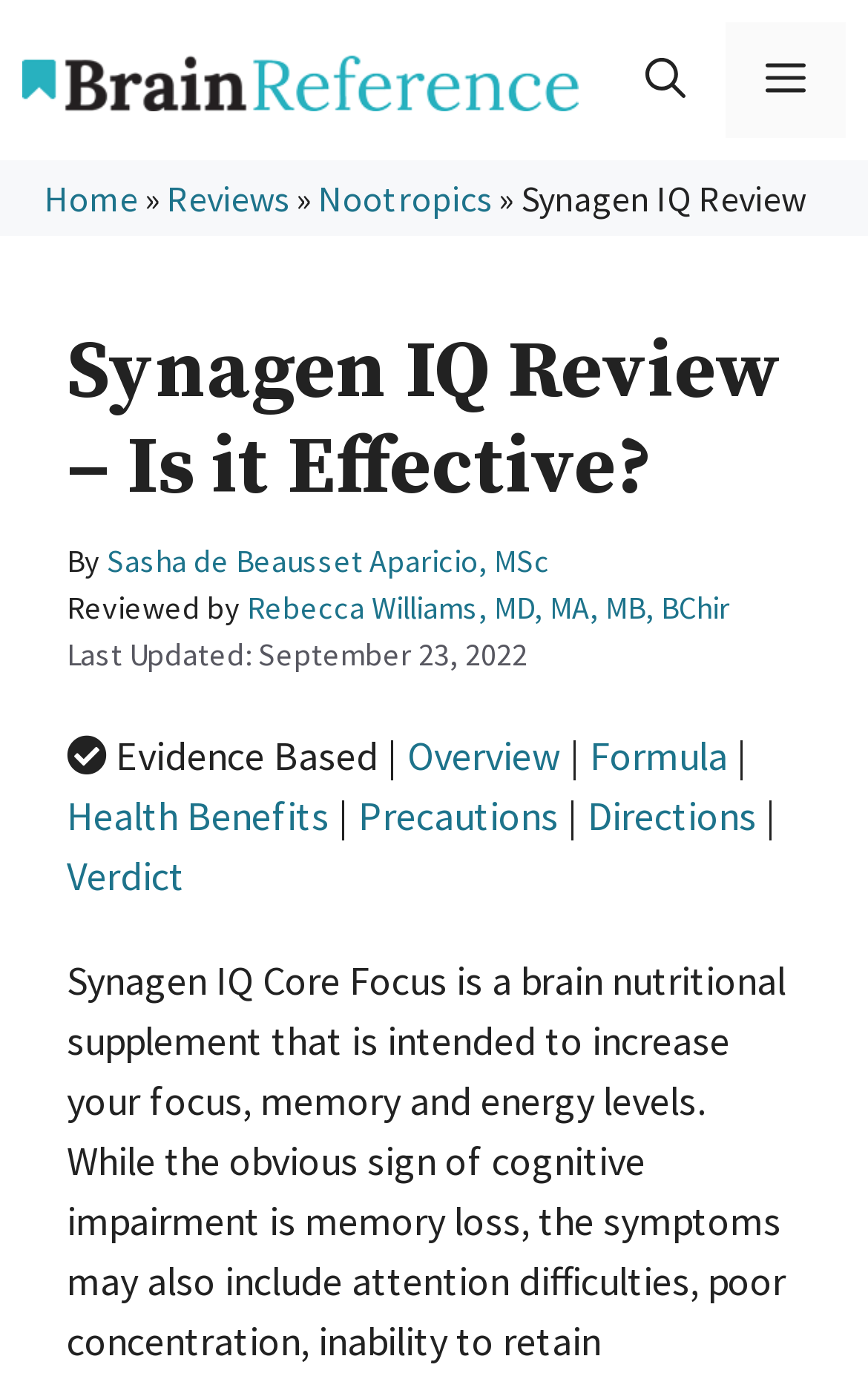What is the type of content indicated by the 'Evidence Based' label?
Please answer the question with a single word or phrase, referencing the image.

Review